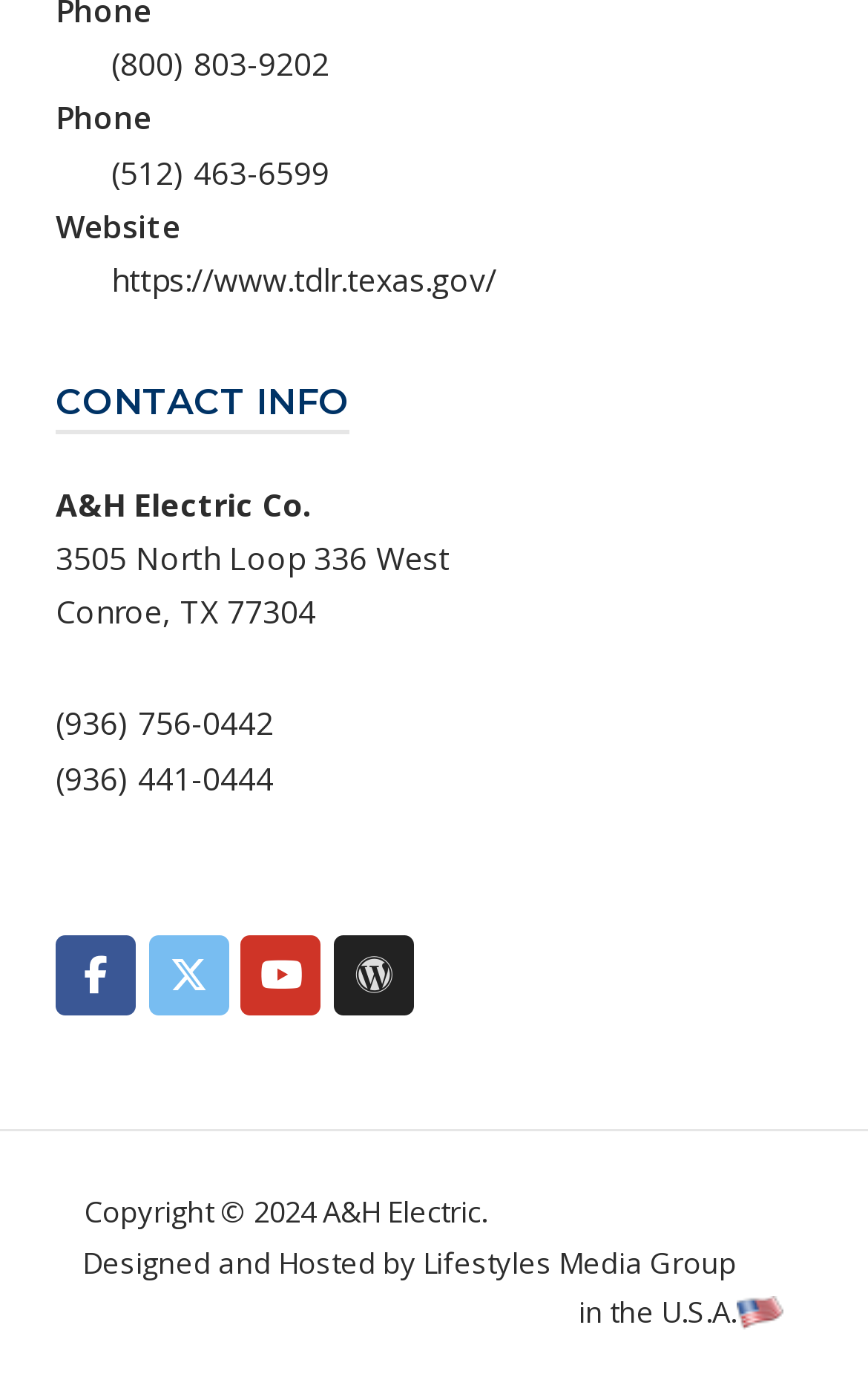Provide a brief response to the question below using a single word or phrase: 
What is the address of A&H Electric Co.?

3505 North Loop 336 West, Conroe, TX 77304